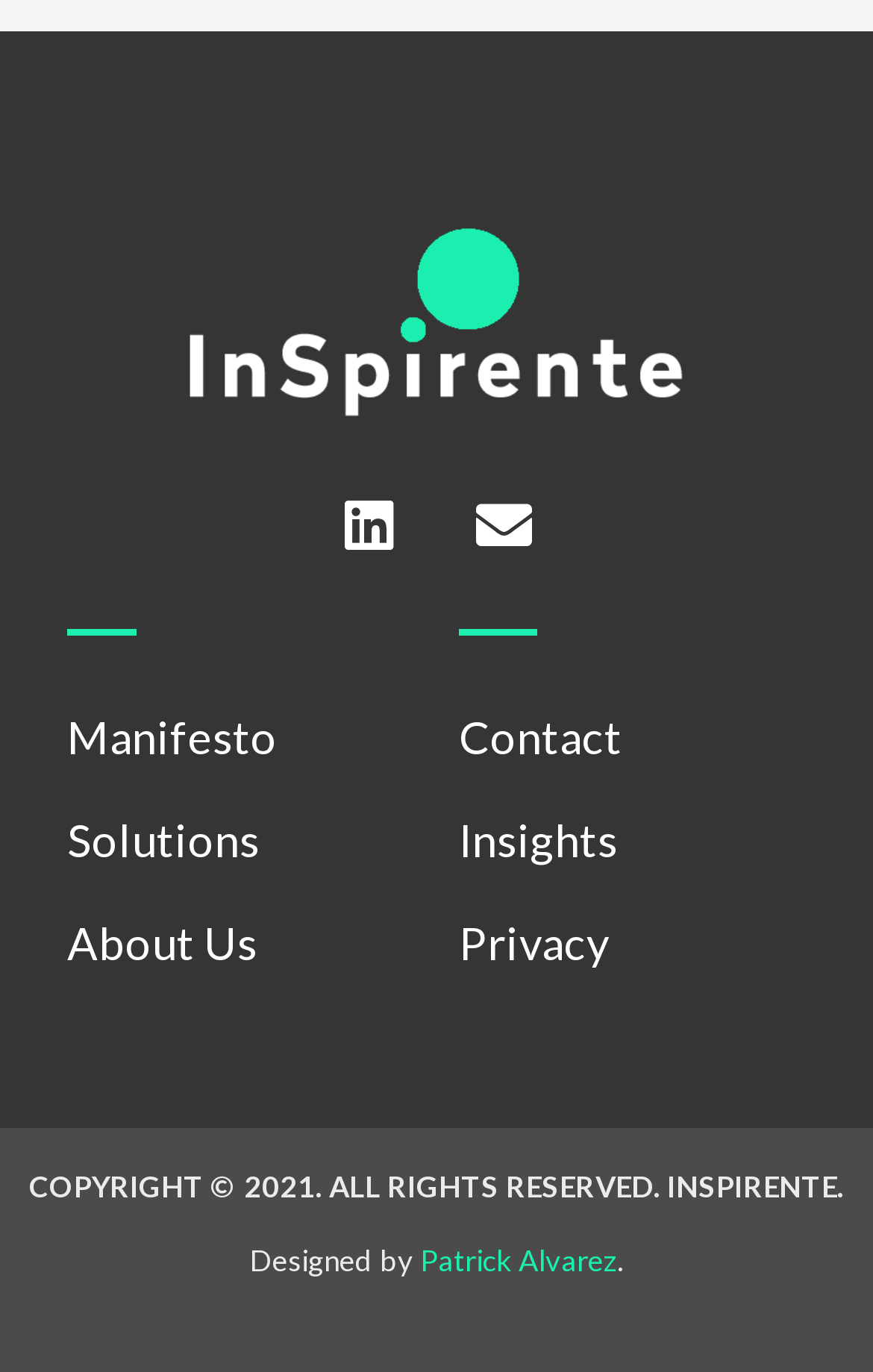How many social media links are there?
Please respond to the question with as much detail as possible.

There are two social media links, one for LinkedIn and one for Envelope, located at the top right corner of the webpage.